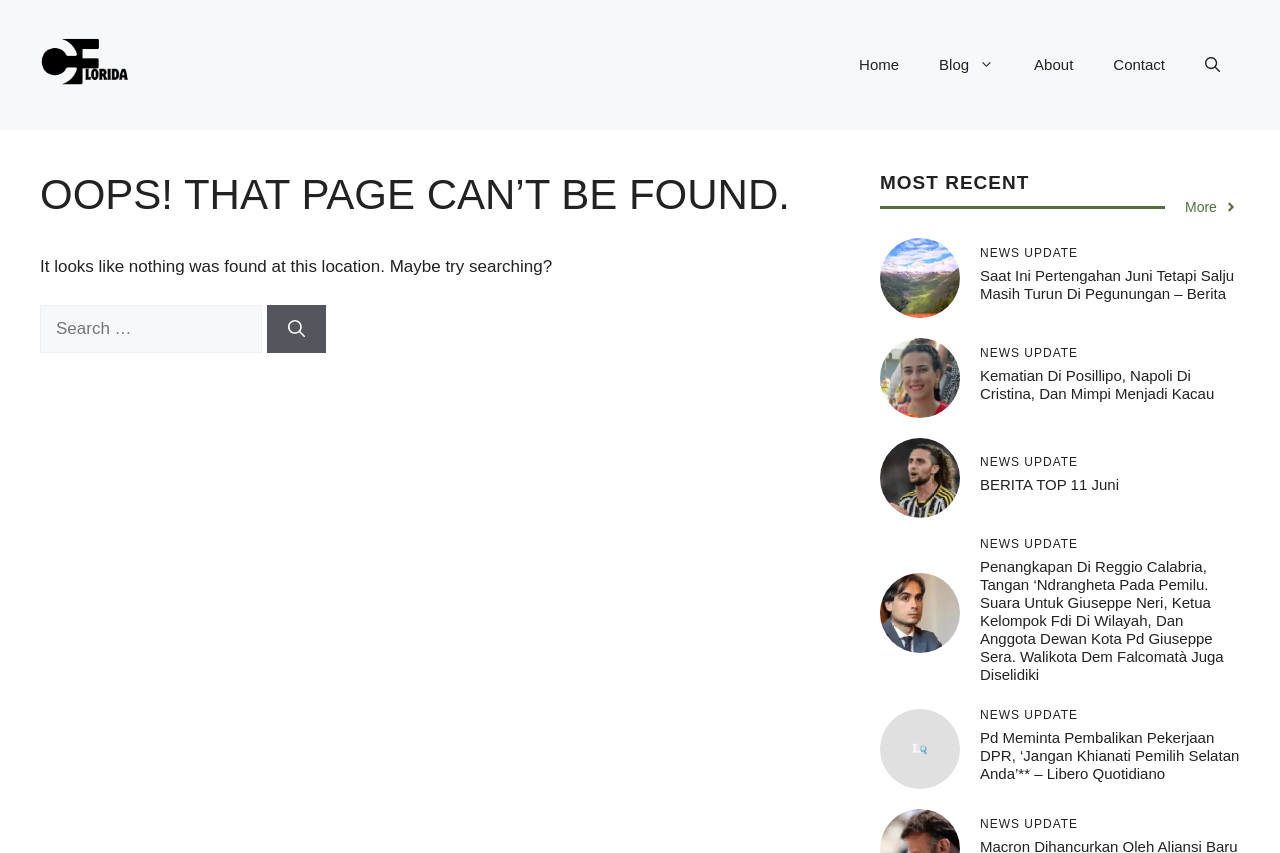Give a one-word or one-phrase response to the question: 
What is the error message displayed on the page?

OOPS! THAT PAGE CAN’T BE FOUND.